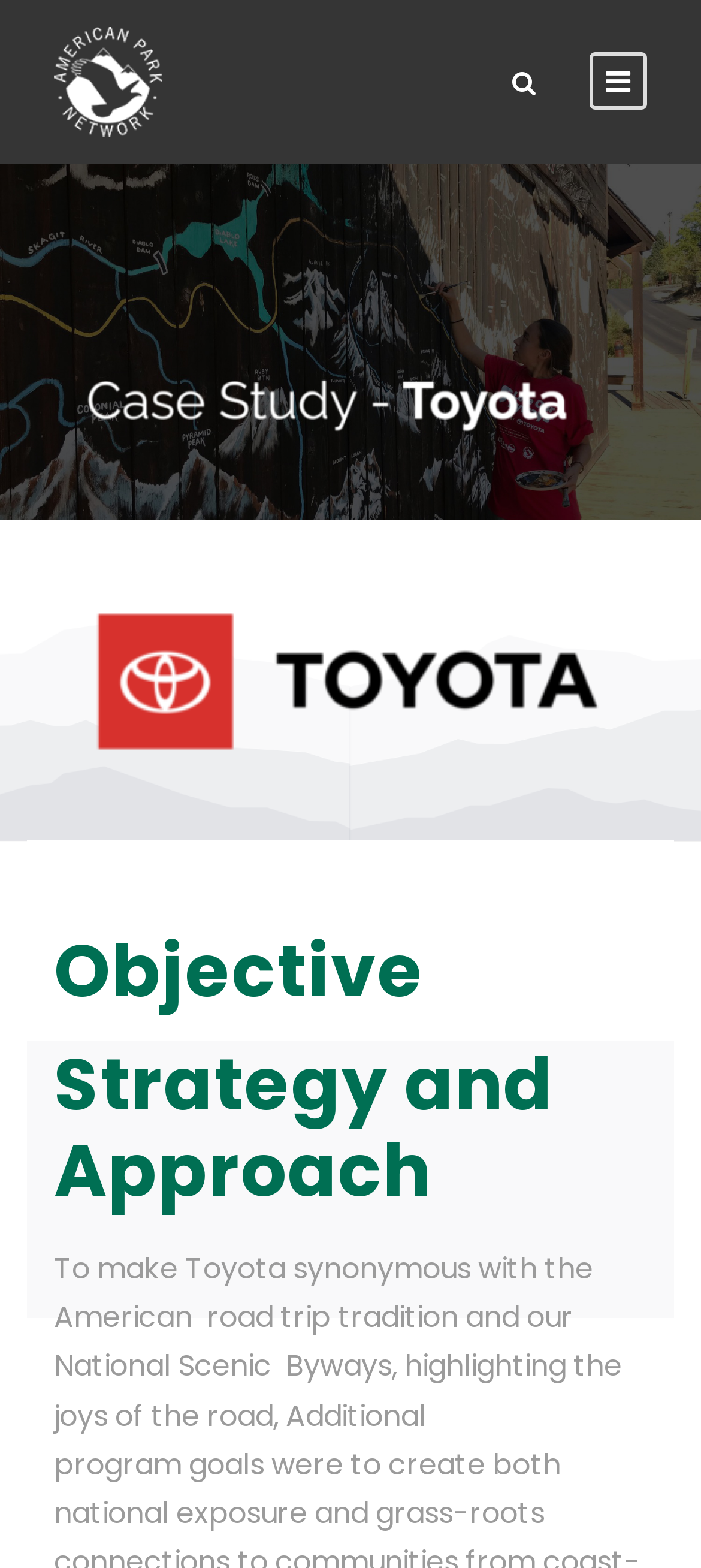What is highlighted in National Scenic Byways?
Refer to the screenshot and answer in one word or phrase.

Joys of the road